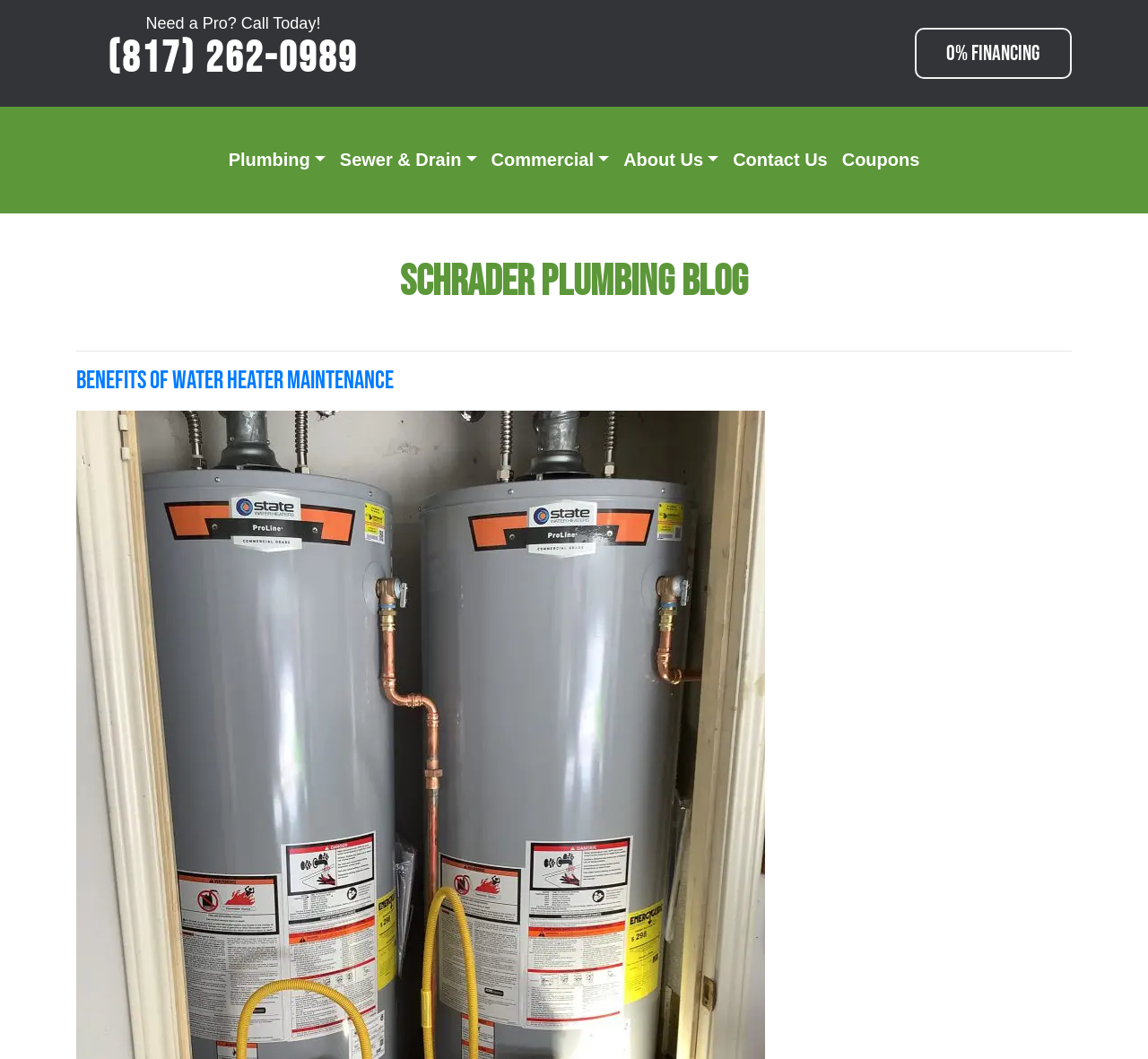Please find the bounding box coordinates of the element that you should click to achieve the following instruction: "Call the phone number". The coordinates should be presented as four float numbers between 0 and 1: [left, top, right, bottom].

[0.066, 0.031, 0.34, 0.08]